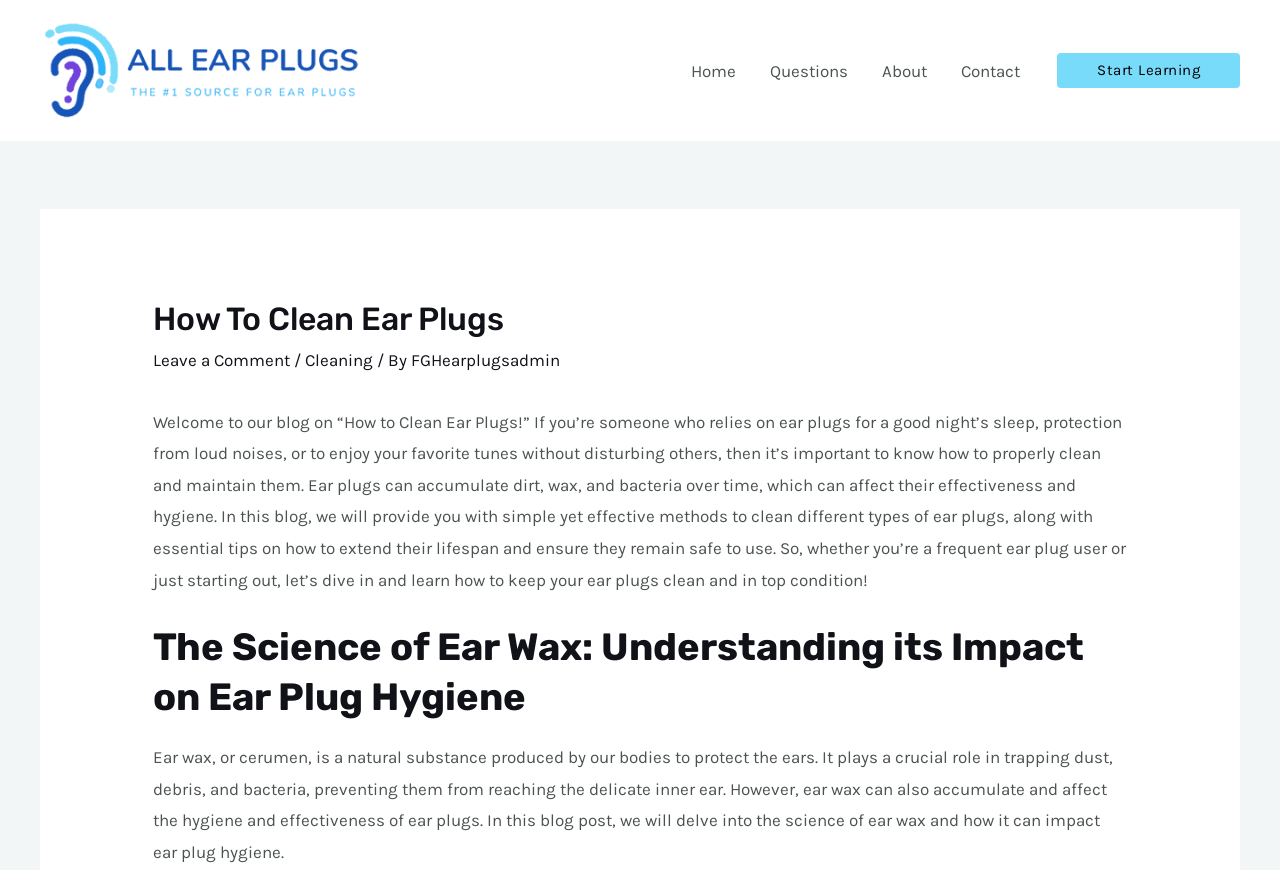Can you find the bounding box coordinates for the element to click on to achieve the instruction: "Click on the 'Contact' link"?

[0.738, 0.041, 0.81, 0.121]